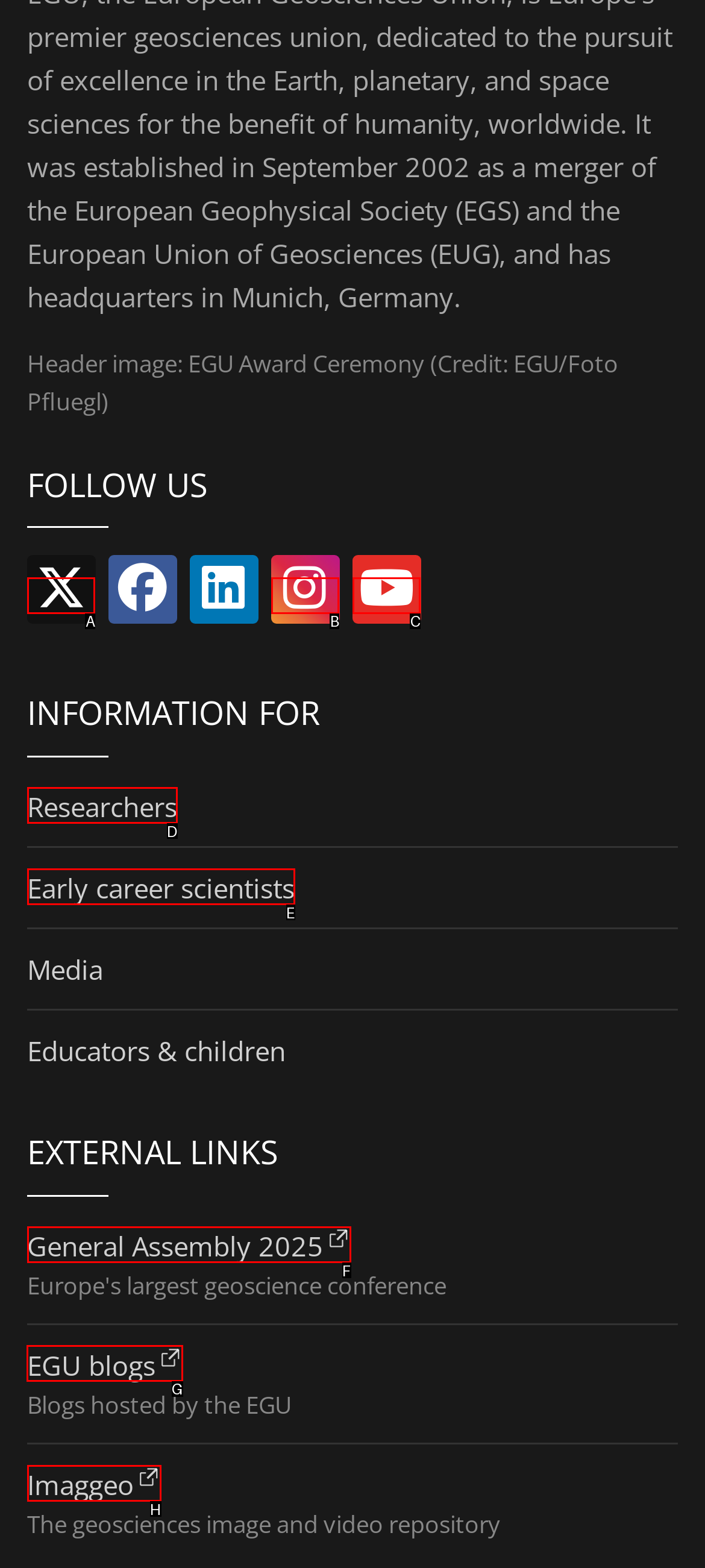Decide which letter you need to select to fulfill the task: View the business category
Answer with the letter that matches the correct option directly.

None